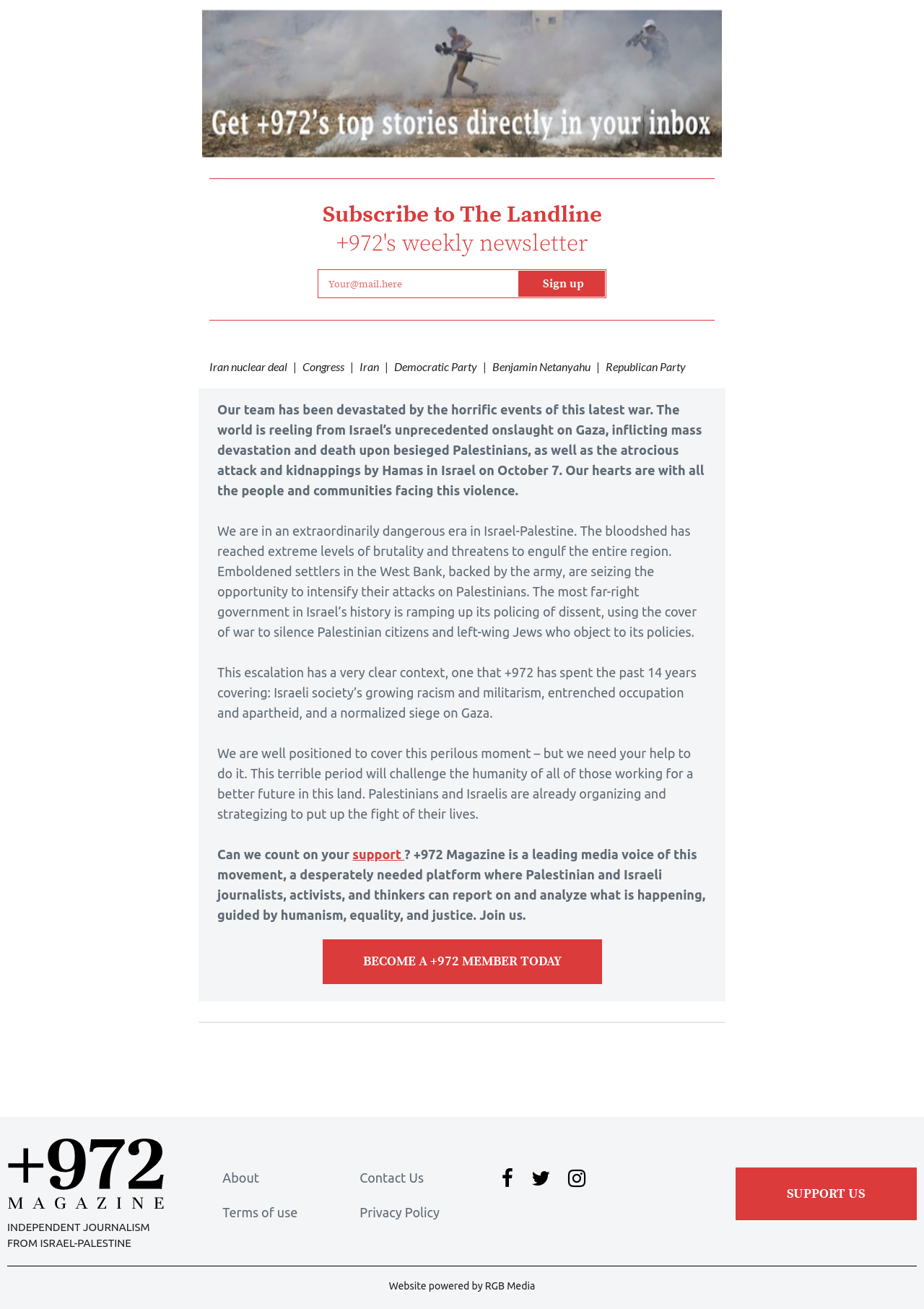Indicate the bounding box coordinates of the clickable region to achieve the following instruction: "like this post."

None